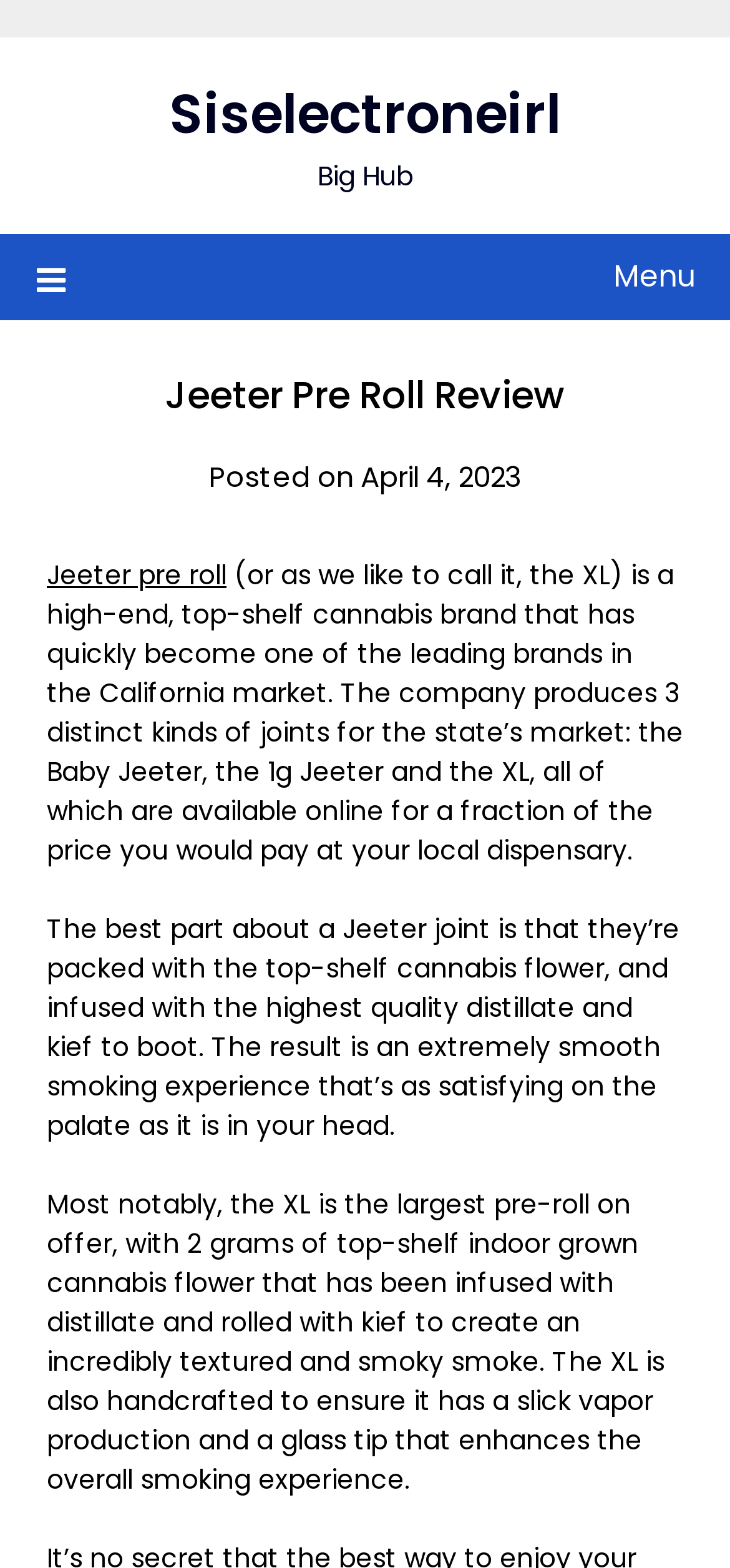How many grams of cannabis flower are in the XL pre-roll?
Please respond to the question with a detailed and well-explained answer.

According to the text, the XL pre-roll contains 2 grams of top-shelf indoor grown cannabis flower that has been infused with distillate and rolled with kief.